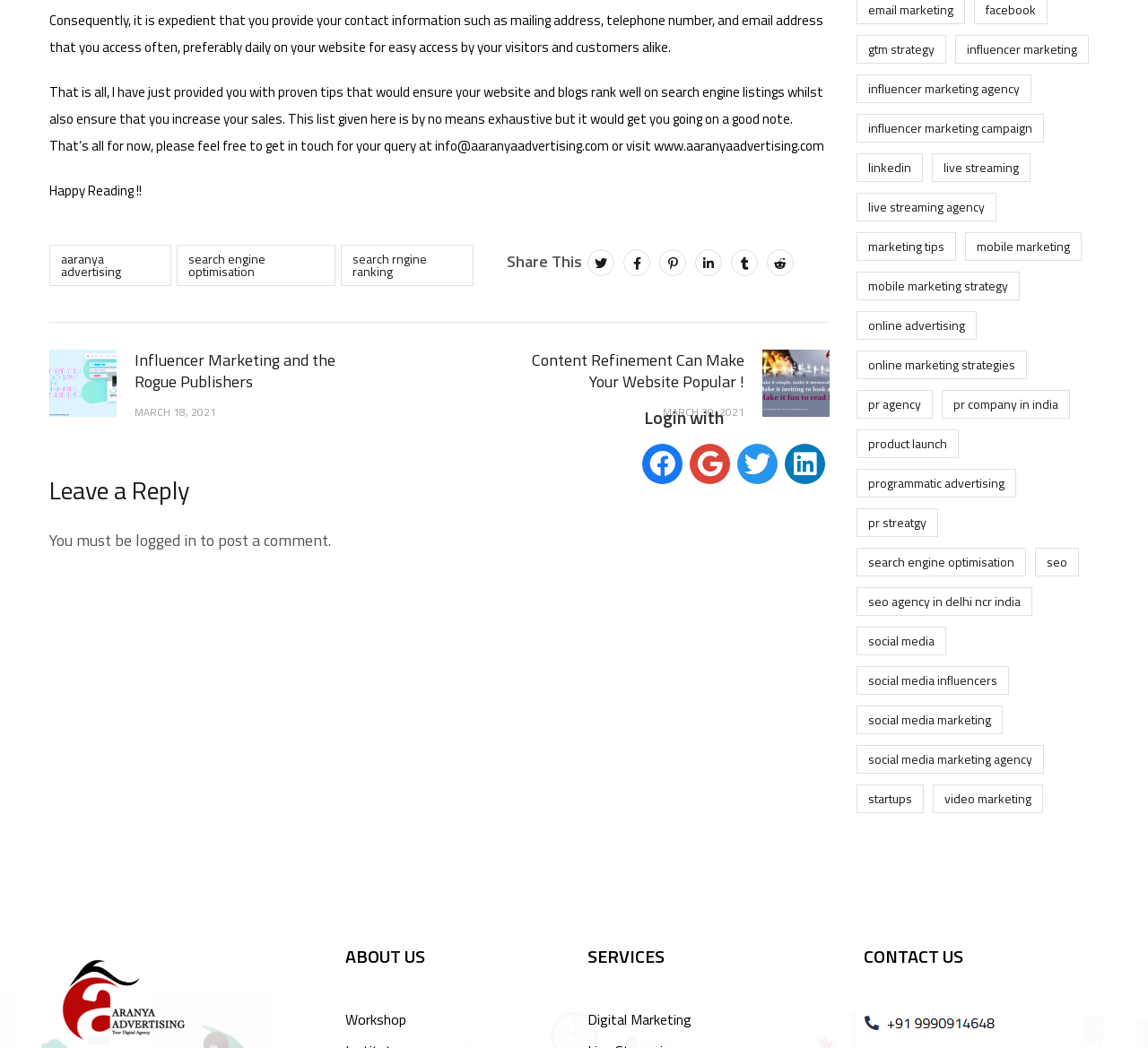Extract the bounding box coordinates of the UI element described: "influencer marketing". Provide the coordinates in the format [left, top, right, bottom] with values ranging from 0 to 1.

[0.832, 0.033, 0.948, 0.06]